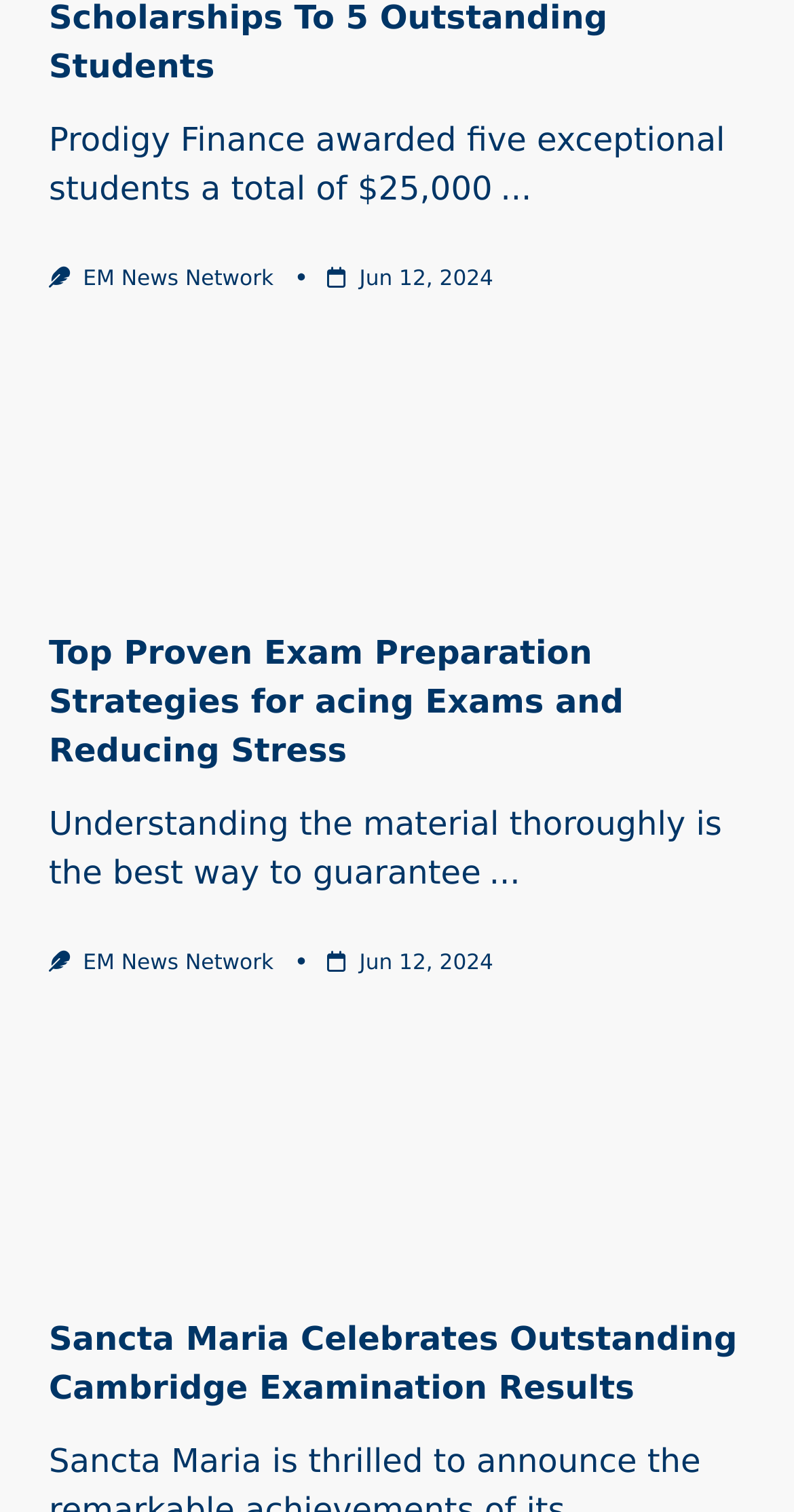Locate the bounding box coordinates of the clickable area needed to fulfill the instruction: "Learn about top proven exam preparation strategies".

[0.062, 0.228, 0.938, 0.4]